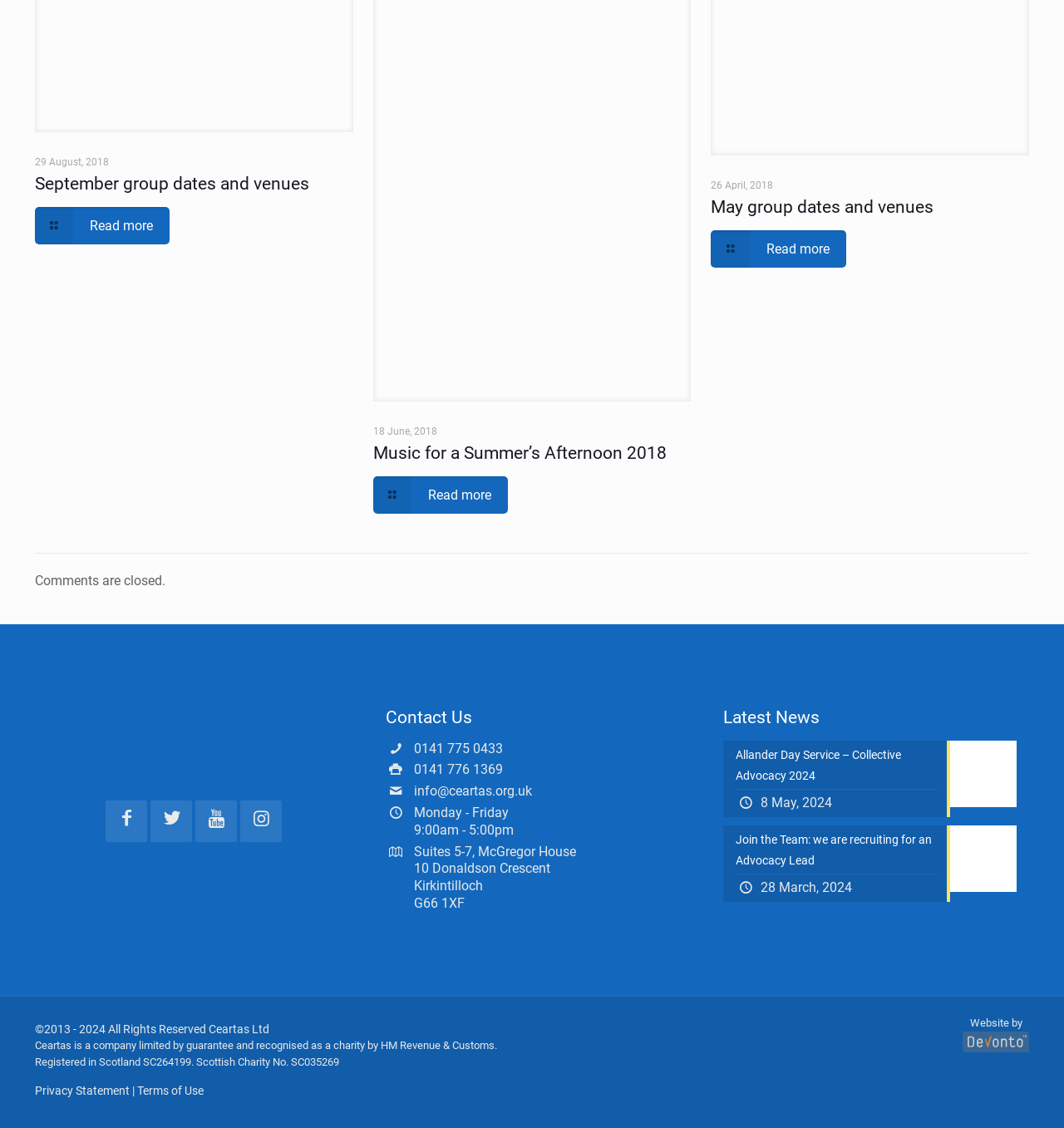Identify the bounding box coordinates of the clickable region to carry out the given instruction: "Click the 'September group dates and venues' link".

[0.033, 0.154, 0.291, 0.171]